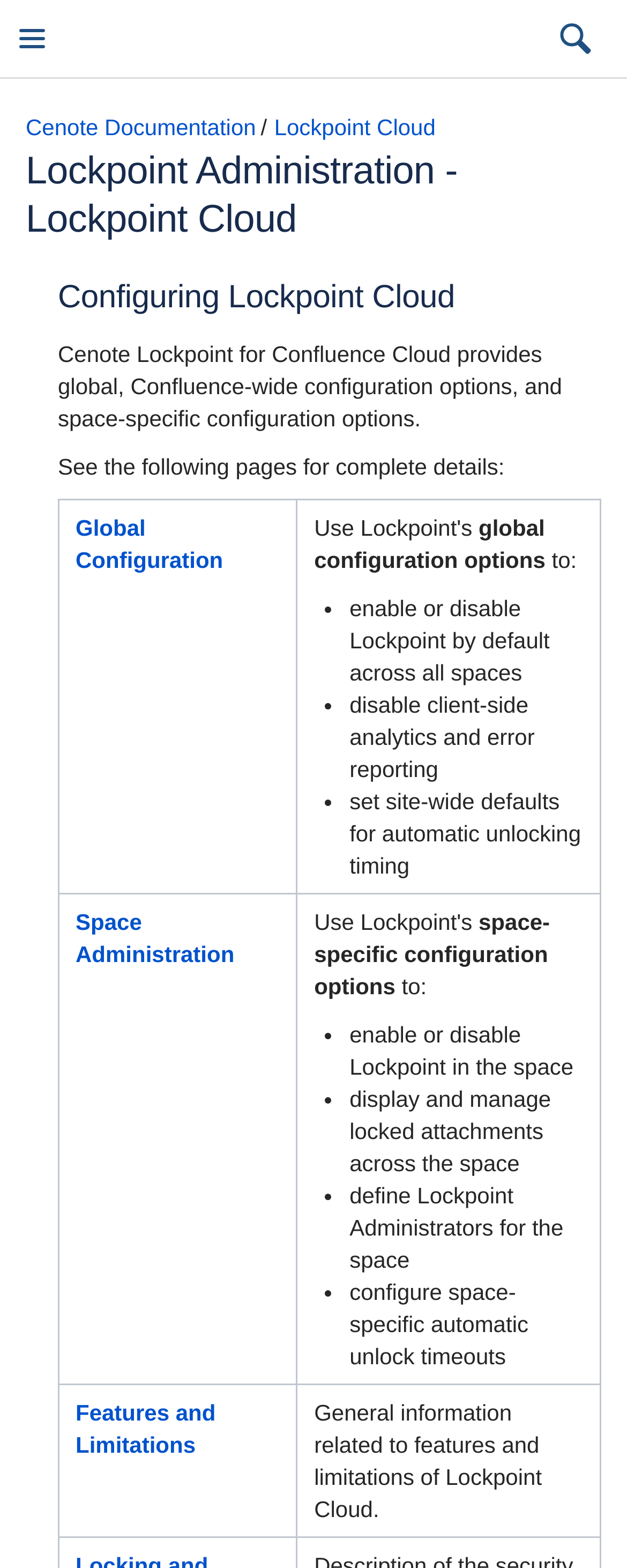Determine the bounding box coordinates for the element that should be clicked to follow this instruction: "Read User Guide". The coordinates should be given as four float numbers between 0 and 1, in the format [left, top, right, bottom].

[0.038, 0.821, 0.738, 0.862]